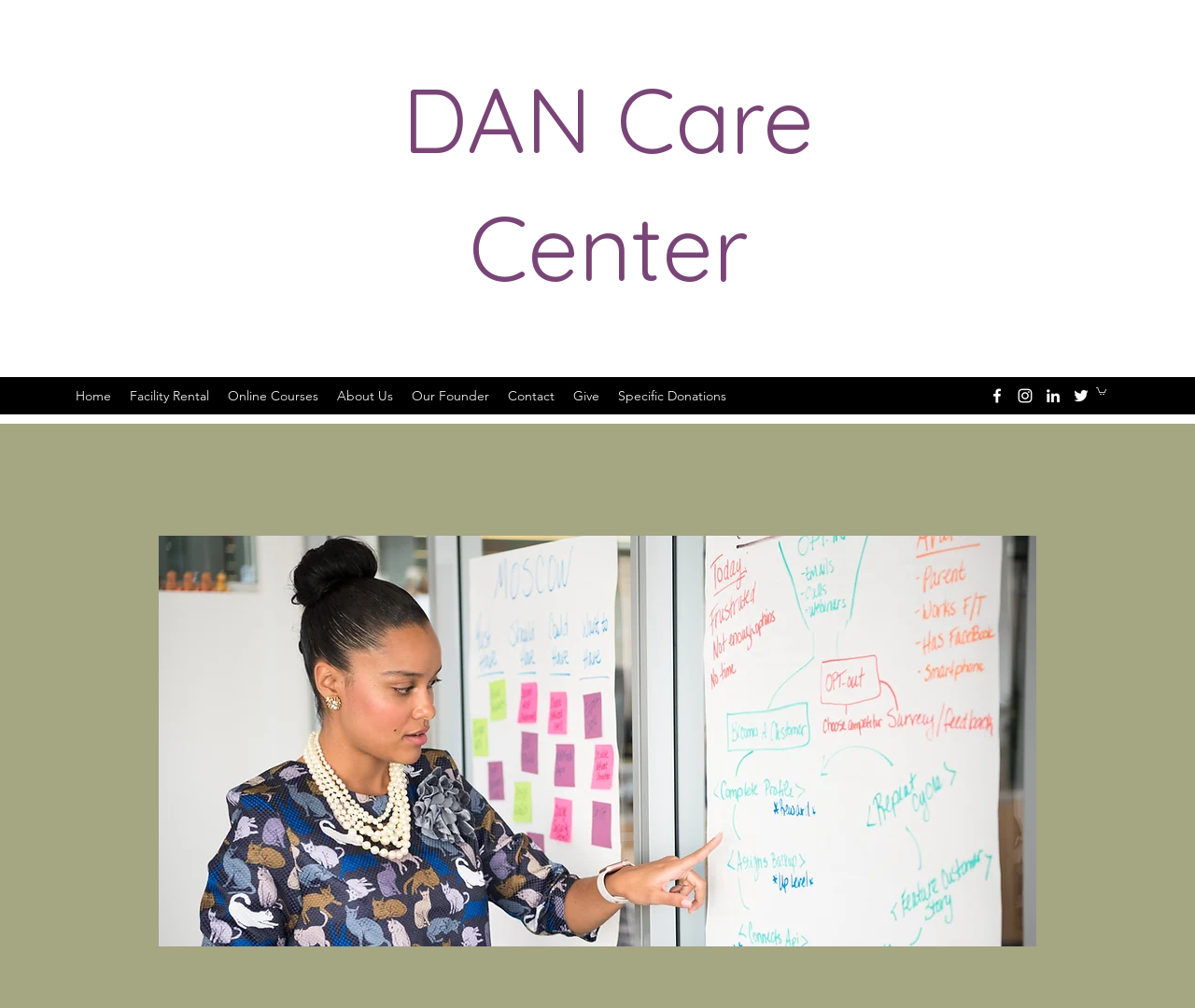Identify the coordinates of the bounding box for the element that must be clicked to accomplish the instruction: "go to home page".

[0.055, 0.378, 0.101, 0.406]